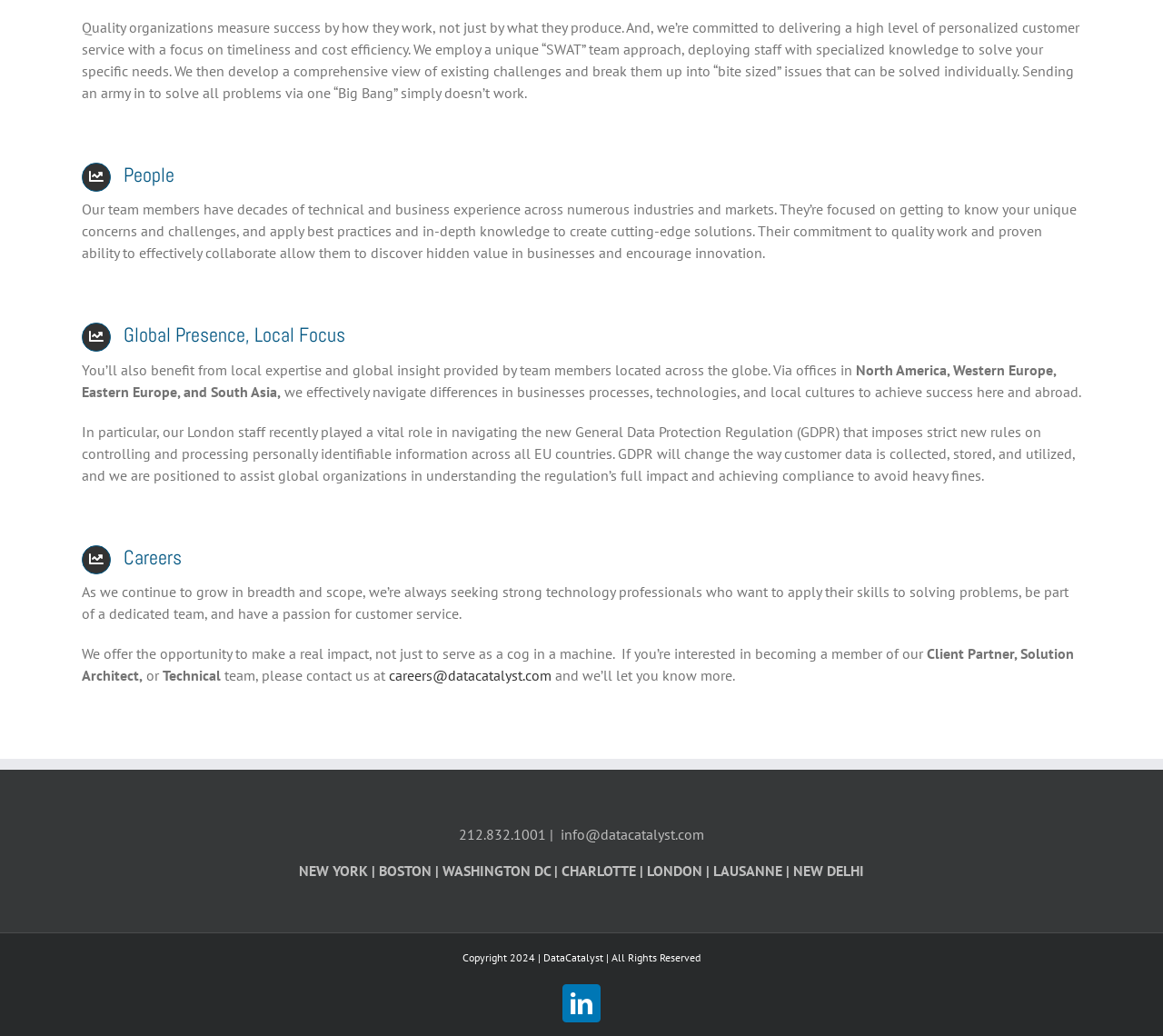Find the bounding box of the UI element described as: "LinkedIn". The bounding box coordinates should be given as four float values between 0 and 1, i.e., [left, top, right, bottom].

[0.484, 0.95, 0.516, 0.987]